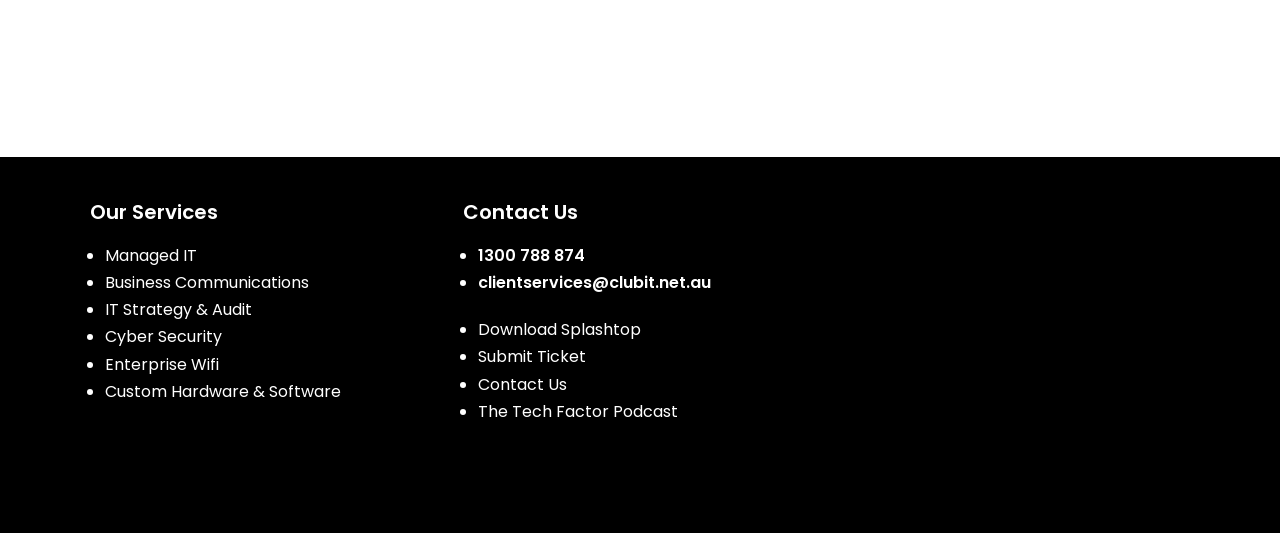How many contact methods are listed?
Based on the screenshot, provide a one-word or short-phrase response.

5